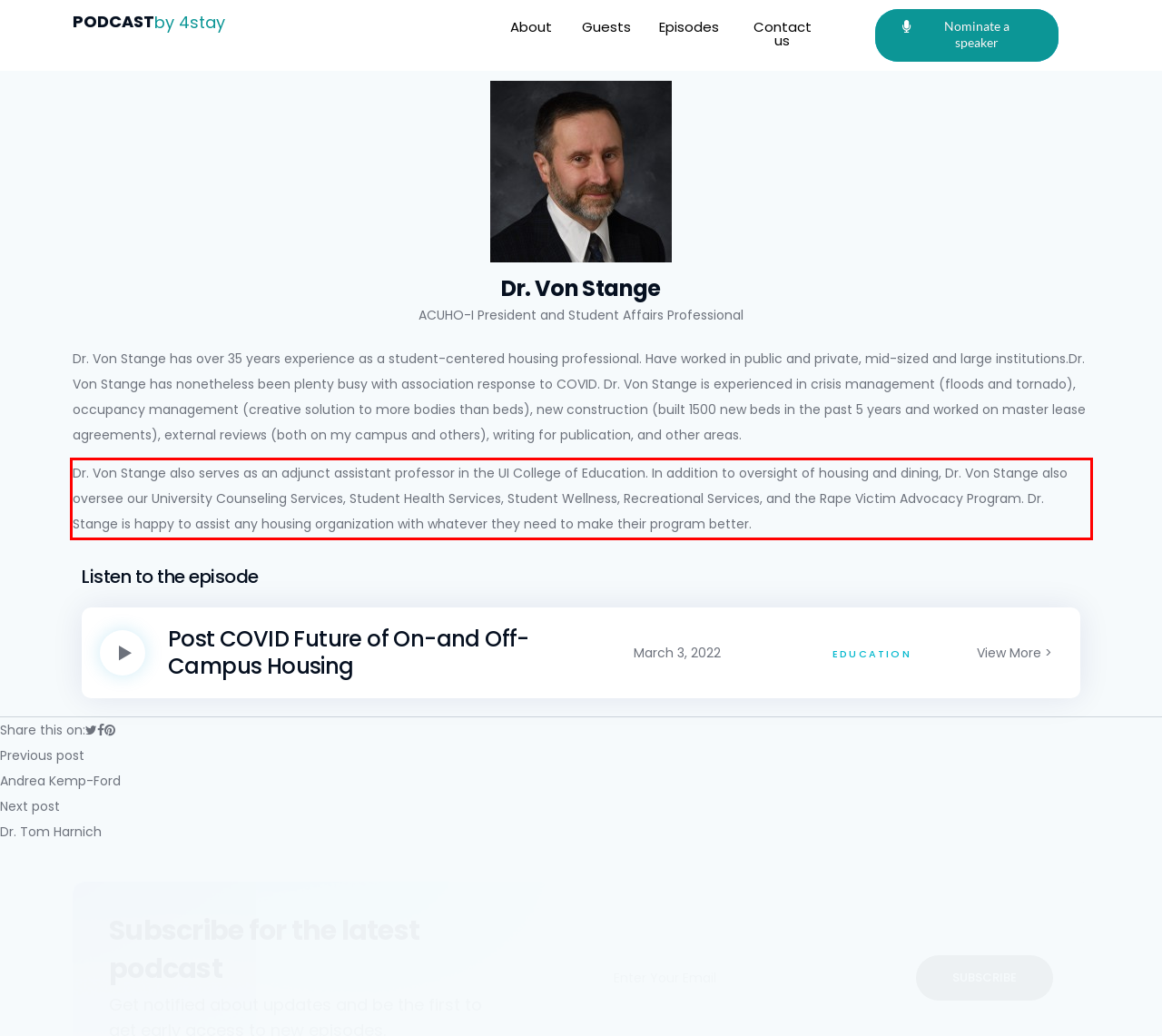Perform OCR on the text inside the red-bordered box in the provided screenshot and output the content.

Dr. Von Stange also serves as an adjunct assistant professor in the UI College of Education. In addition to oversight of housing and dining, Dr. Von Stange also oversee our University Counseling Services, Student Health Services, Student Wellness, Recreational Services, and the Rape Victim Advocacy Program. Dr. Stange is happy to assist any housing organization with whatever they need to make their program better.